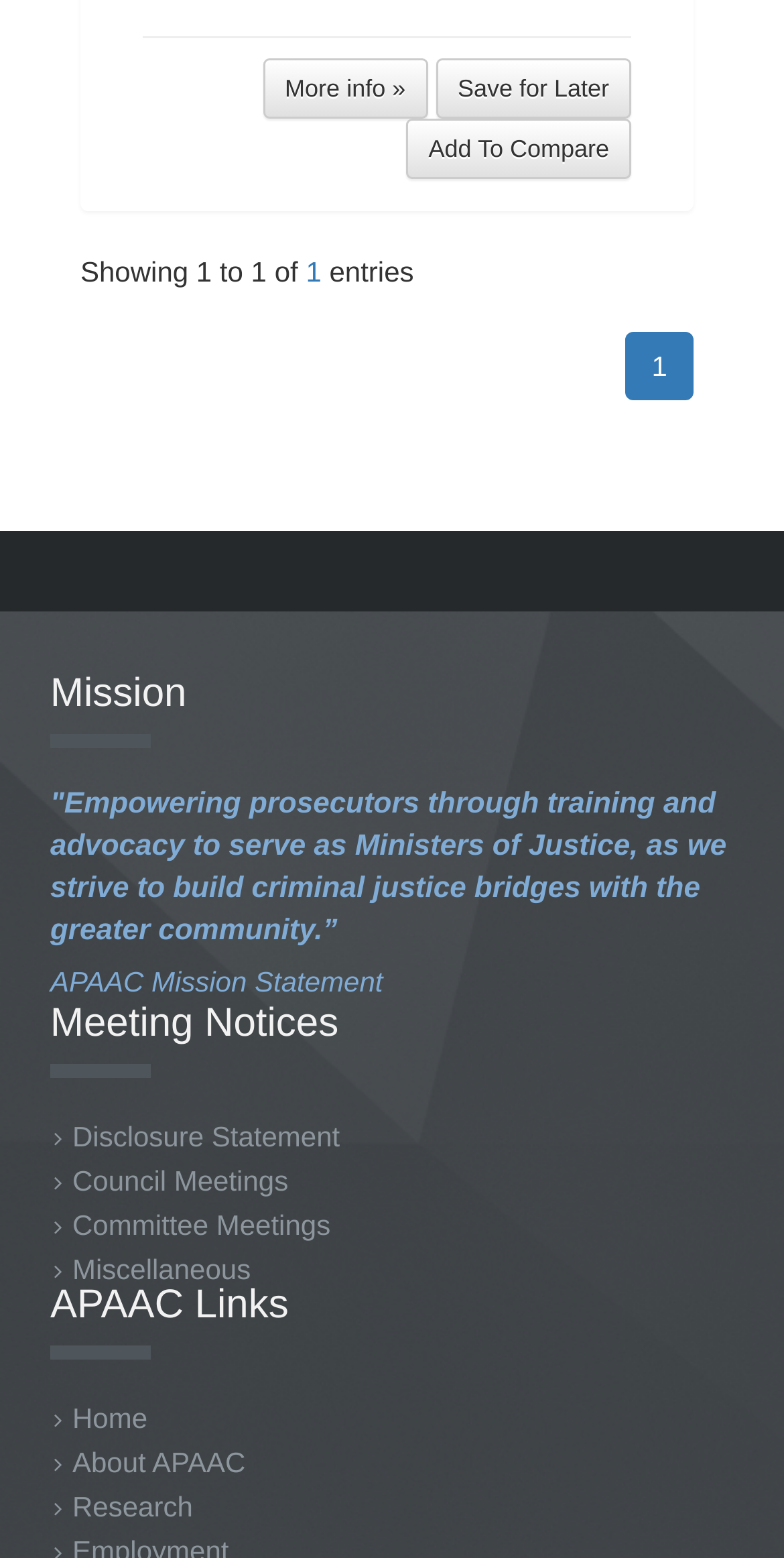Locate the UI element described by Add To Compare and provide its bounding box coordinates. Use the format (top-left x, top-left y, bottom-right x, bottom-right y) with all values as floating point numbers between 0 and 1.

[0.518, 0.076, 0.805, 0.115]